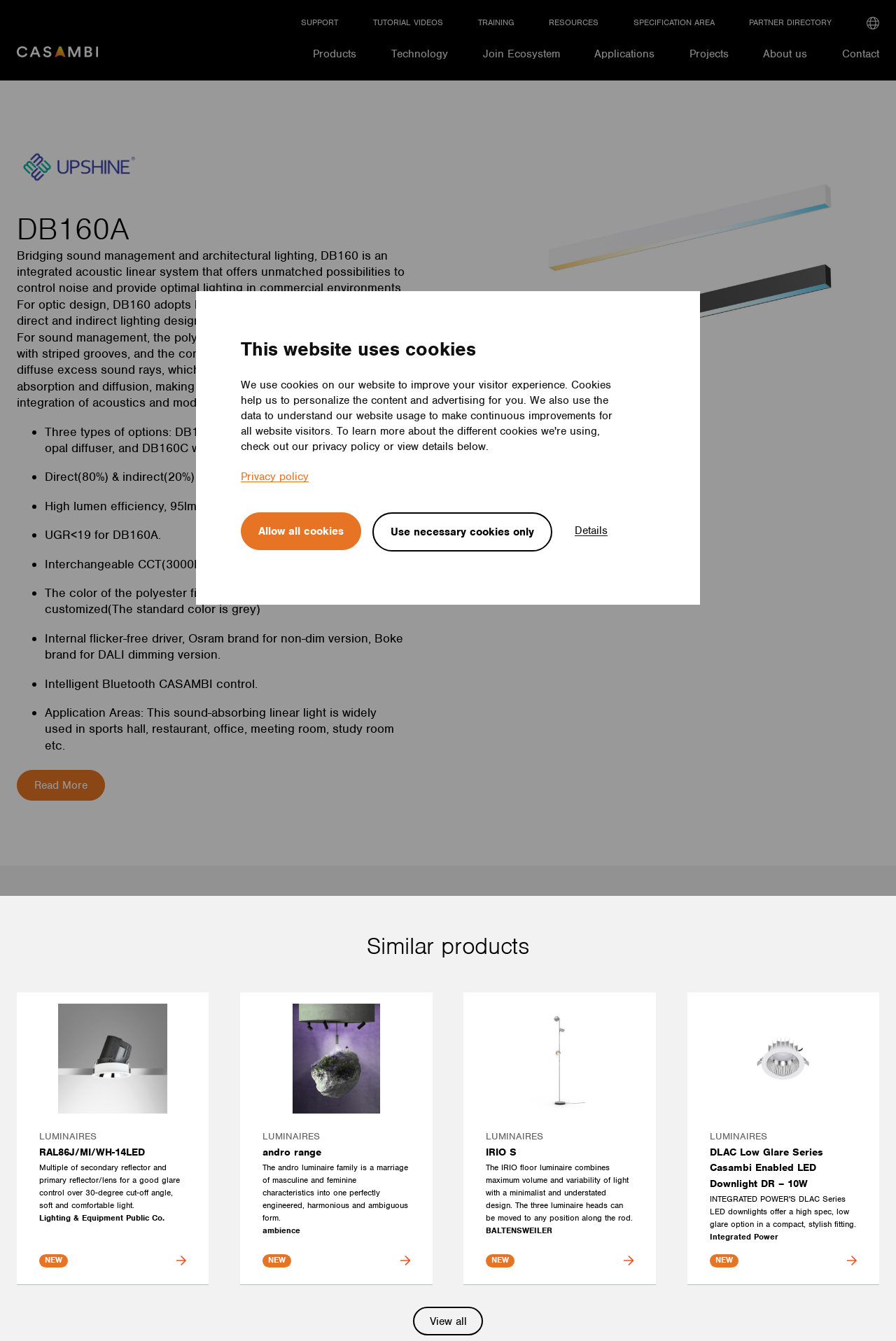How many types of options are available for DB160?
Refer to the image and provide a thorough answer to the question.

The webpage lists three types of options for DB160: DB160A with grill reflector, DB160B with opal diffuser, and DB160C with prismatic diffuser. This information can be found in the static text element on the webpage.